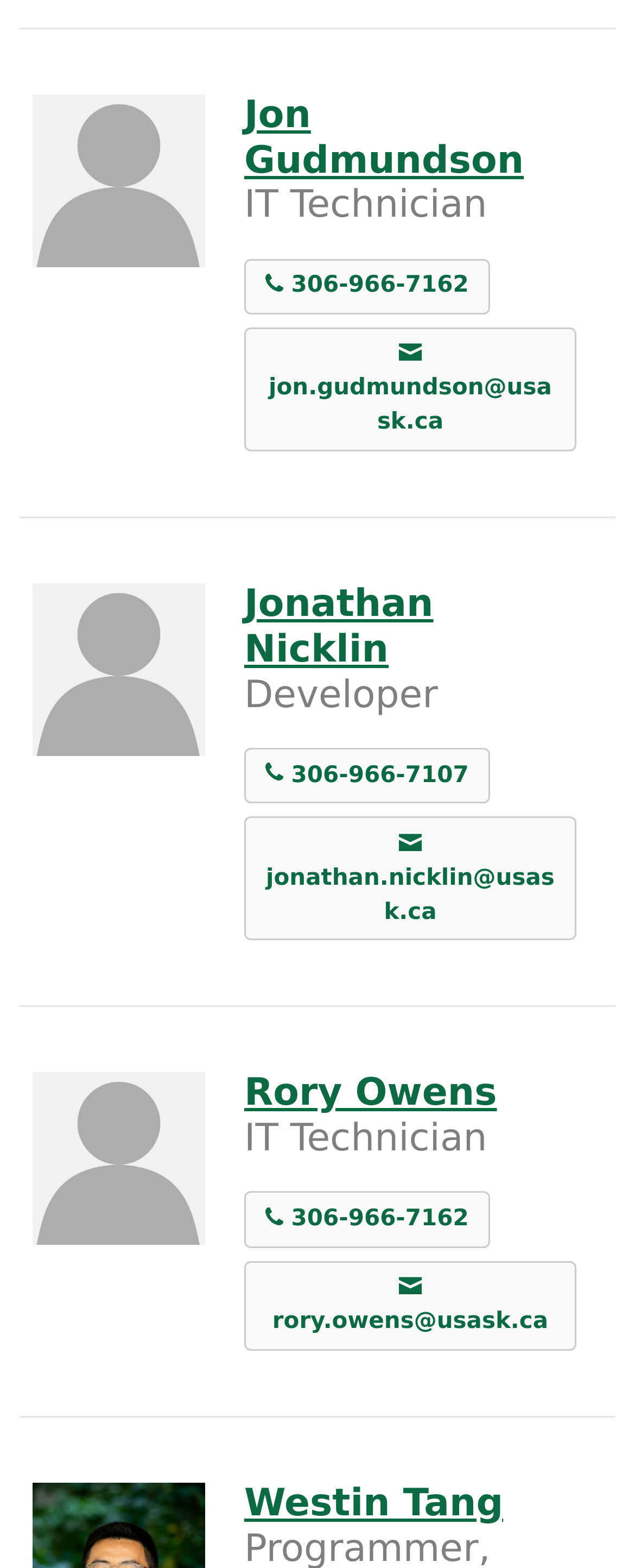Please identify the bounding box coordinates of where to click in order to follow the instruction: "view Jon Gudmundson's profile".

[0.385, 0.06, 0.825, 0.116]